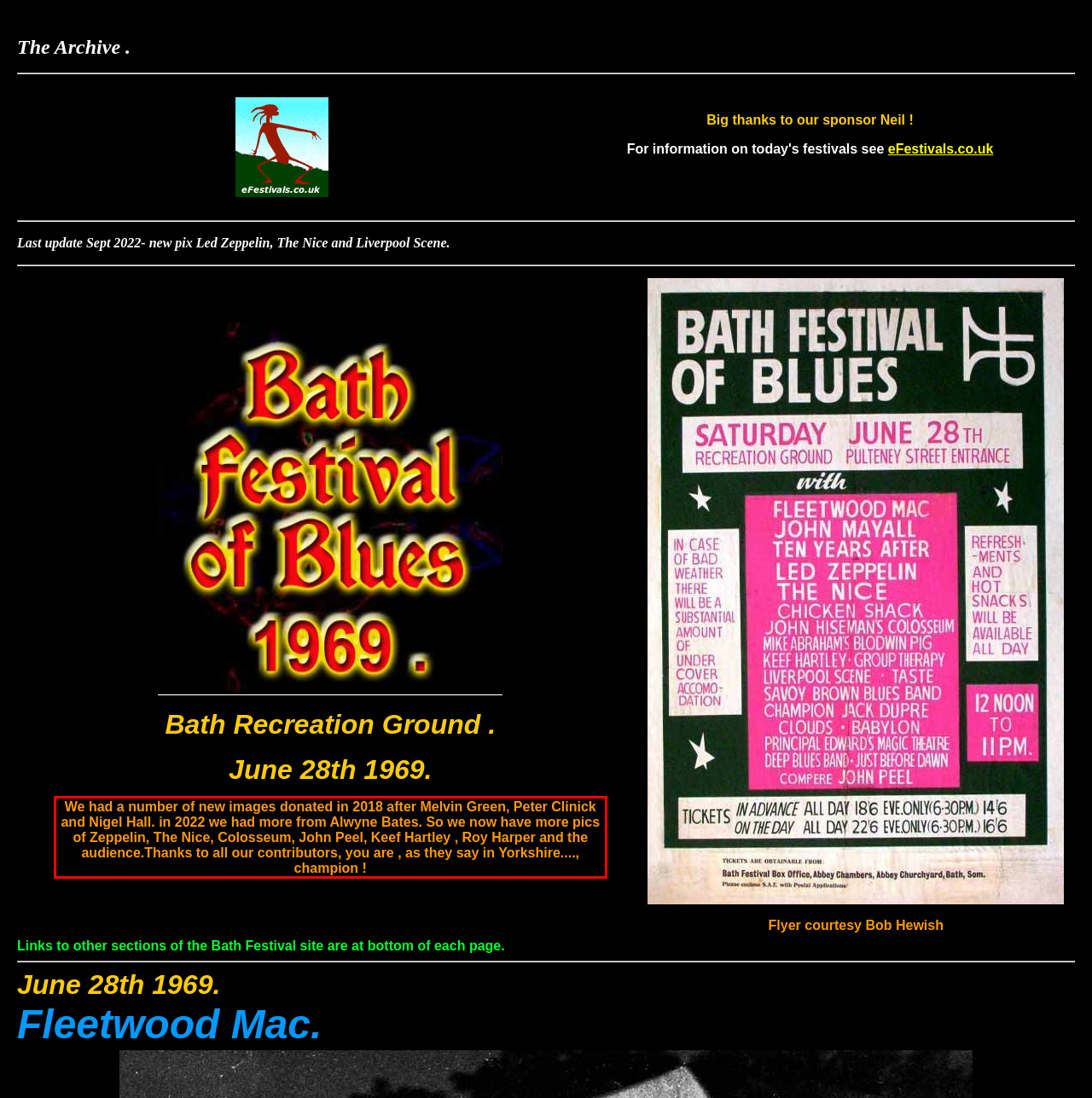Examine the screenshot of the webpage, locate the red bounding box, and generate the text contained within it.

We had a number of new images donated in 2018 after Melvin Green, Peter Clinick and Nigel Hall. in 2022 we had more from Alwyne Bates. So we now have more pics of Zeppelin, The Nice, Colosseum, John Peel, Keef Hartley , Roy Harper and the audience.Thanks to all our contributors, you are , as they say in Yorkshire...., champion !